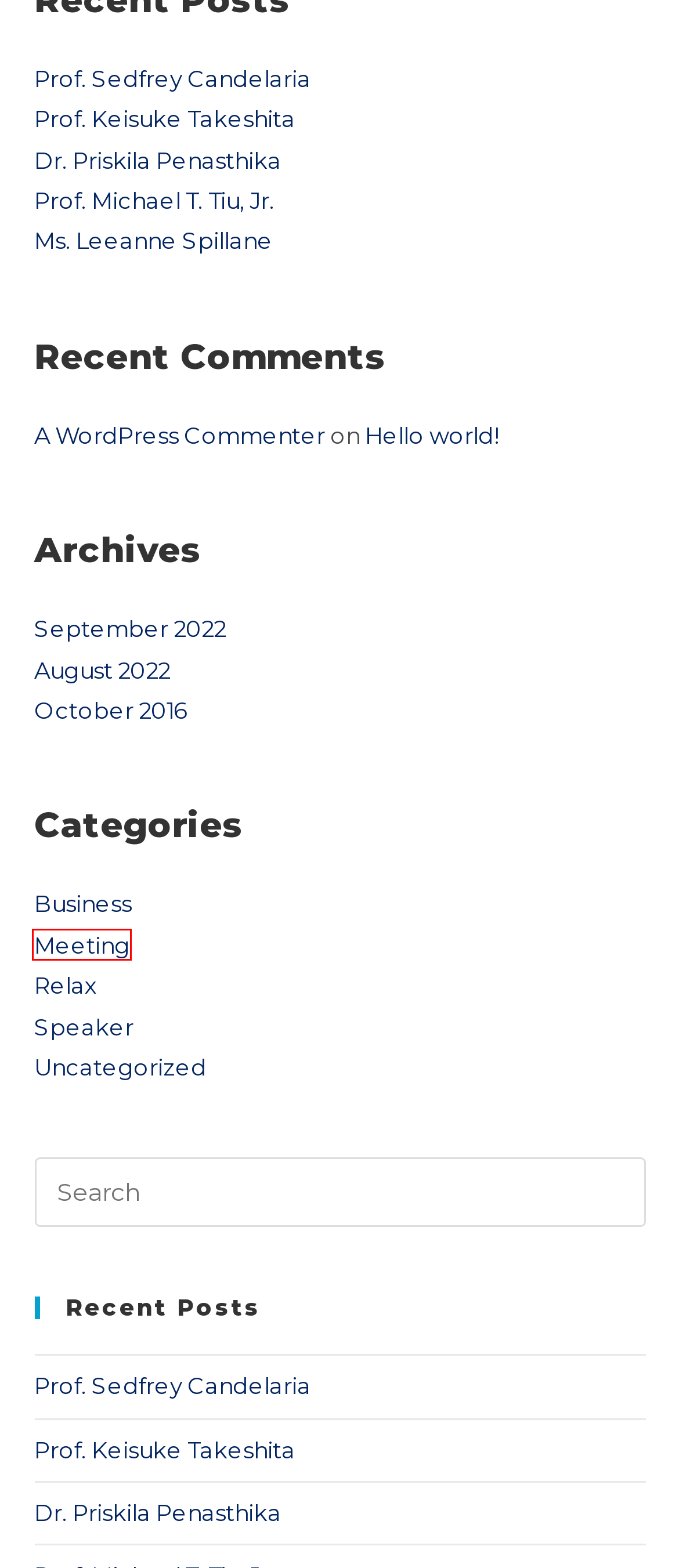Given a webpage screenshot with a red bounding box around a particular element, identify the best description of the new webpage that will appear after clicking on the element inside the red bounding box. Here are the candidates:
A. Relax – HCCH Asia Pacific Week Manila 2022
B. Prof. Sedfrey Candelaria – HCCH Asia Pacific Week Manila 2022
C. Blog Tool, Publishing Platform, and CMS – WordPress.org
D. Speaker – HCCH Asia Pacific Week Manila 2022
E. October 2016 – HCCH Asia Pacific Week Manila 2022
F. Prof. Keisuke Takeshita – HCCH Asia Pacific Week Manila 2022
G. Meeting – HCCH Asia Pacific Week Manila 2022
H. Hello world! – HCCH Asia Pacific Week Manila 2022

G